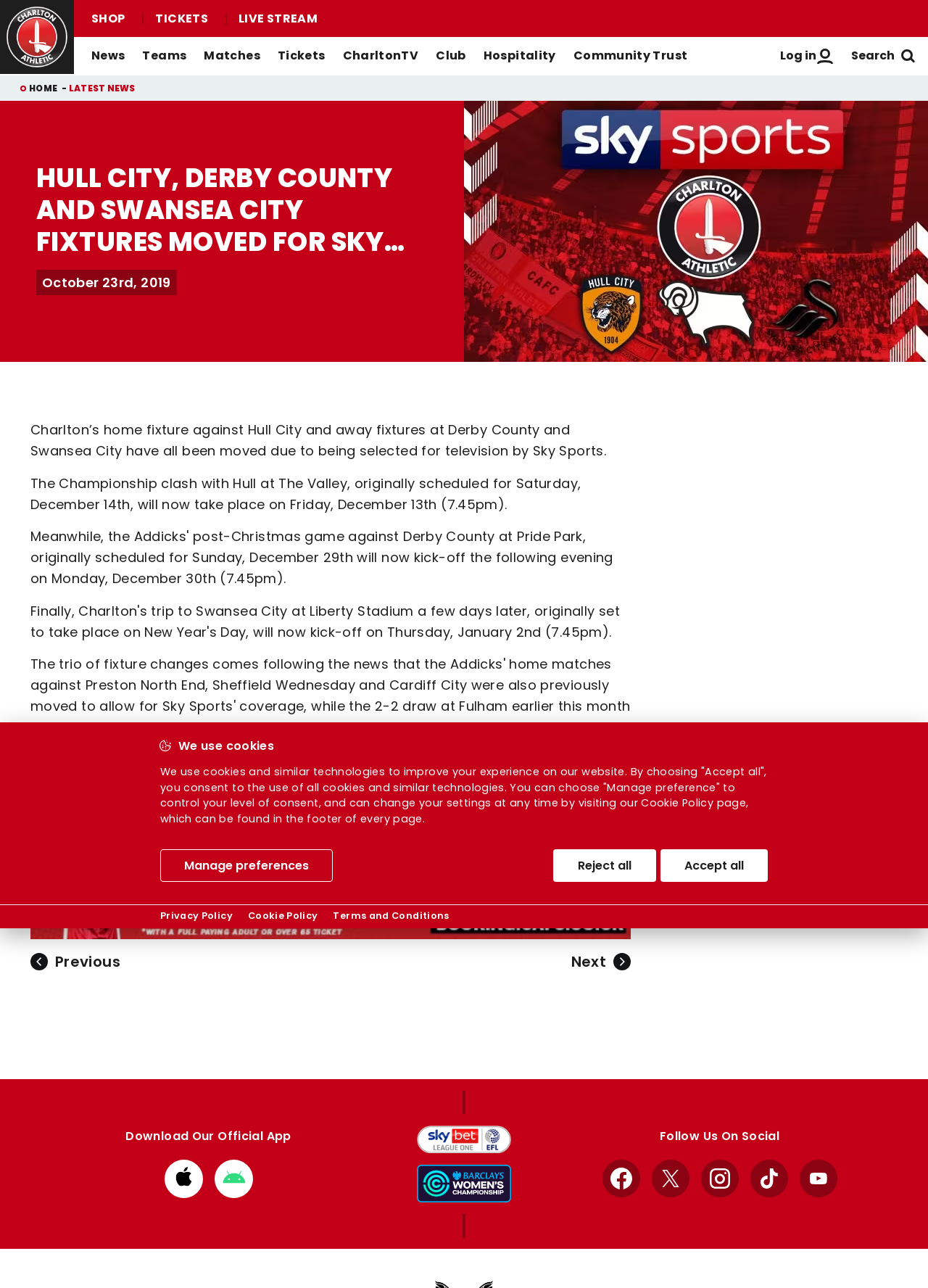Summarize the webpage with a detailed and informative caption.

The webpage is about Charlton Athletic Football Club, with a focus on news, teams, matches, tickets, and CharltonTV. At the top, there is a navigation menu with links to the homepage, shop, tickets, and live stream. Below this, there is a mega navigation section with links to news, teams, matches, tickets, and club information.

On the left side, there are links to men's and women's first-team news, academy news, match previews, match reports, galleries, and club information. Below this, there are links to teams, including first-team, U21s, and U18s.

In the middle of the page, there is a section dedicated to matches, with links to men's and women's first-team matches, U21s, and U18s. Next to this, there is a section for tickets, with links to ticket news, on-sale tickets, matchday experiences, and disabled supporters.

On the right side, there is a section for CharltonTV, with links to watch live, listen live, purchase a pass, and highlights. Below this, there are links to club information, including hospitality, celebrations at Charlton events, and advertising.

At the bottom of the page, there are links to login, create a new account, FAQs, get help, and manage subscriptions. Overall, the webpage provides a wealth of information about Charlton Athletic Football Club, including news, teams, matches, tickets, and CharltonTV.